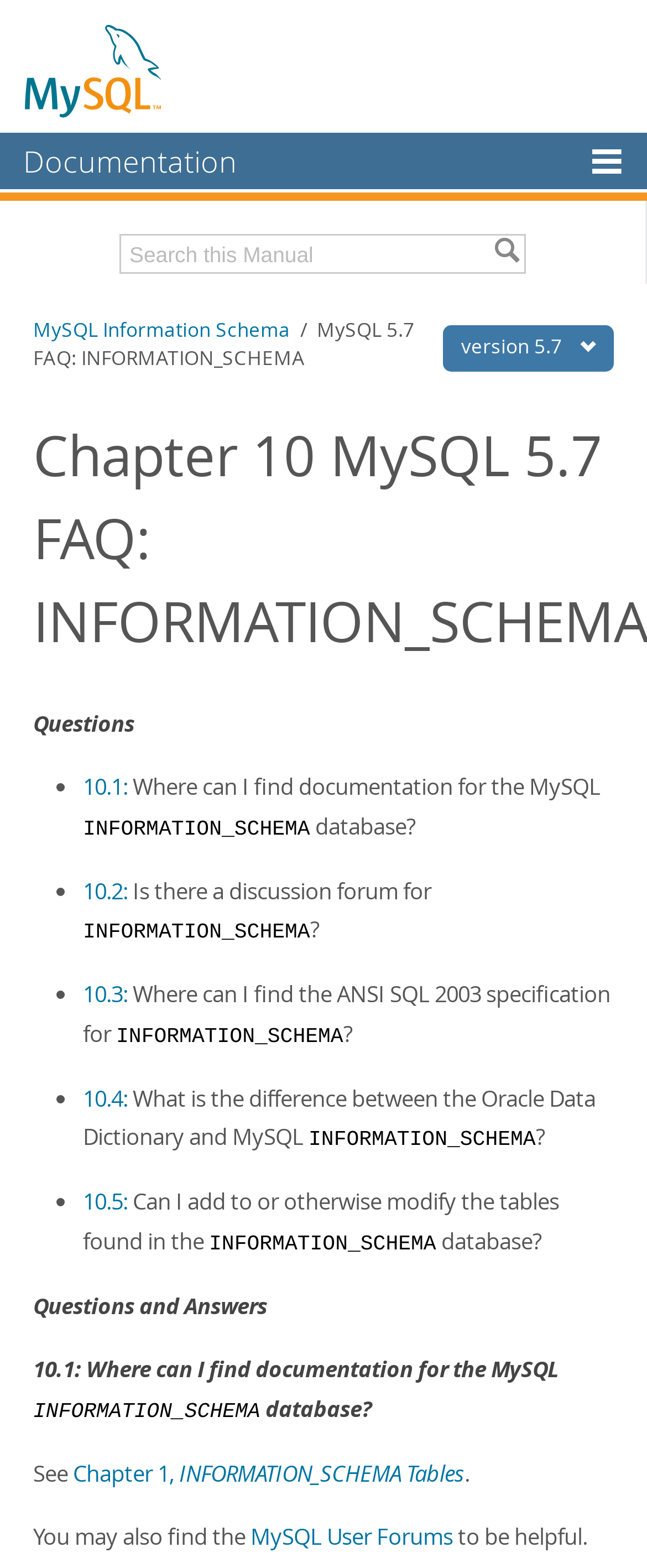Detail the webpage's structure and highlights in your description.

This webpage is about MySQL Information Schema, specifically the FAQ section for version 5.7. At the top, there are links to "MySQL Home" and "Documentation" on the left, and a search box on the right. Below the search box, there is a secondary navigation menu with links to various MySQL-related topics, such as "MySQL Server", "MySQL Enterprise", and "Downloads".

On the left side of the page, there are links to related documentation, including "MySQL 5.7 Reference Manual" and "MySQL 5.7 Release Notes". There is also a link to download the excerpt in PDF format, with options for US Letter and A4 sizes.

The main content of the page is a list of questions and answers related to INFORMATION_SCHEMA. The questions are numbered from 10.1 to 10.5, and each question has a link to the answer. The questions include "Where can I find documentation for the MySQL INFORMATION_SCHEMA database?", "Is there a discussion forum for INFORMATION_SCHEMA?", and "What is the difference between the Oracle Data Dictionary and MySQL INFORMATION_SCHEMA?".

Below the list of questions, there is a section titled "Questions and Answers" that provides more detailed answers to the questions. Each answer includes a link to relevant documentation or resources, such as the MySQL User Forums.